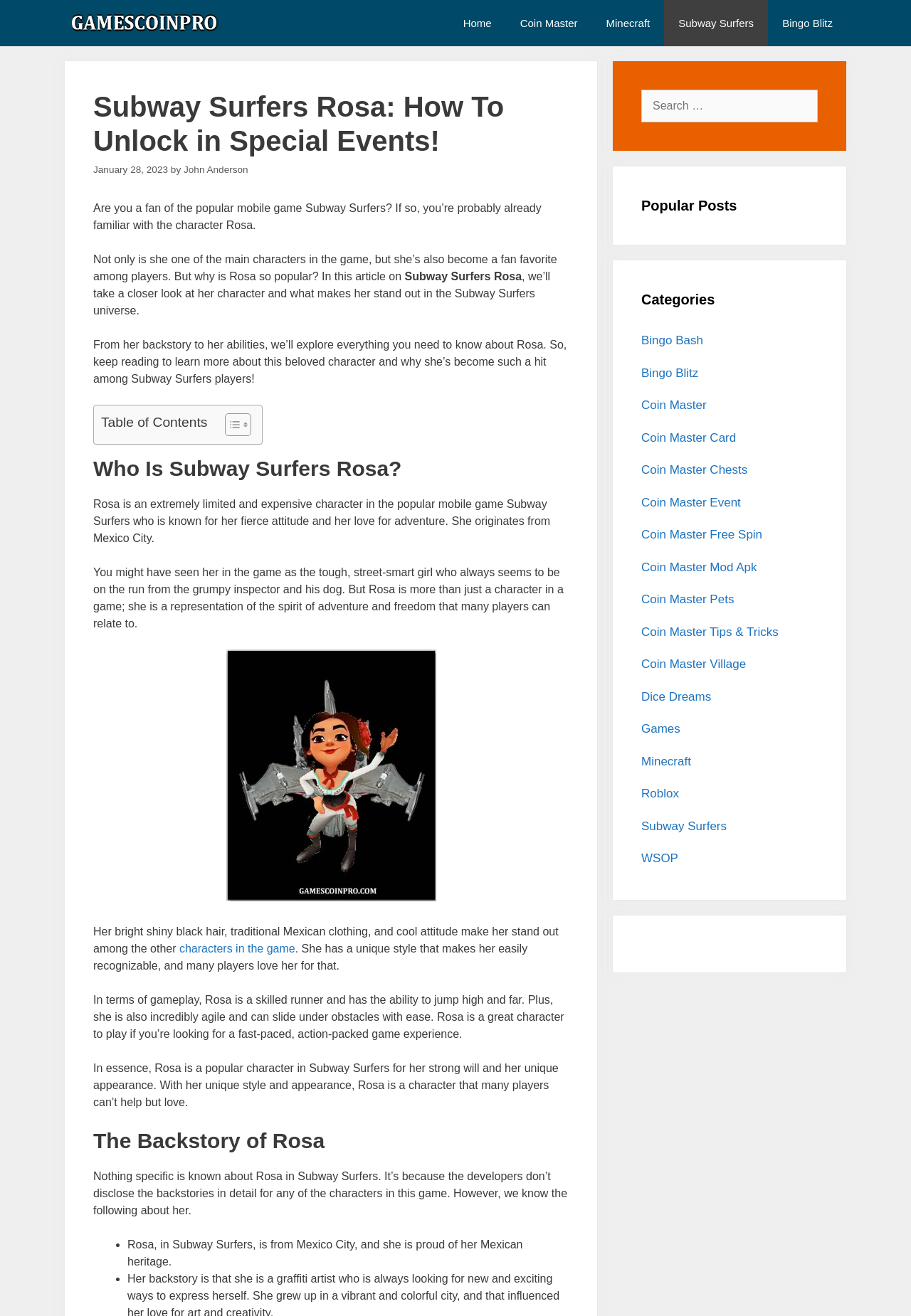What is the author of the article?
Please give a detailed and elaborate explanation in response to the question.

The author of the article is mentioned as 'John Anderson' in the section below the heading 'Subway Surfers Rosa: How To Unlock in Special Events!'.